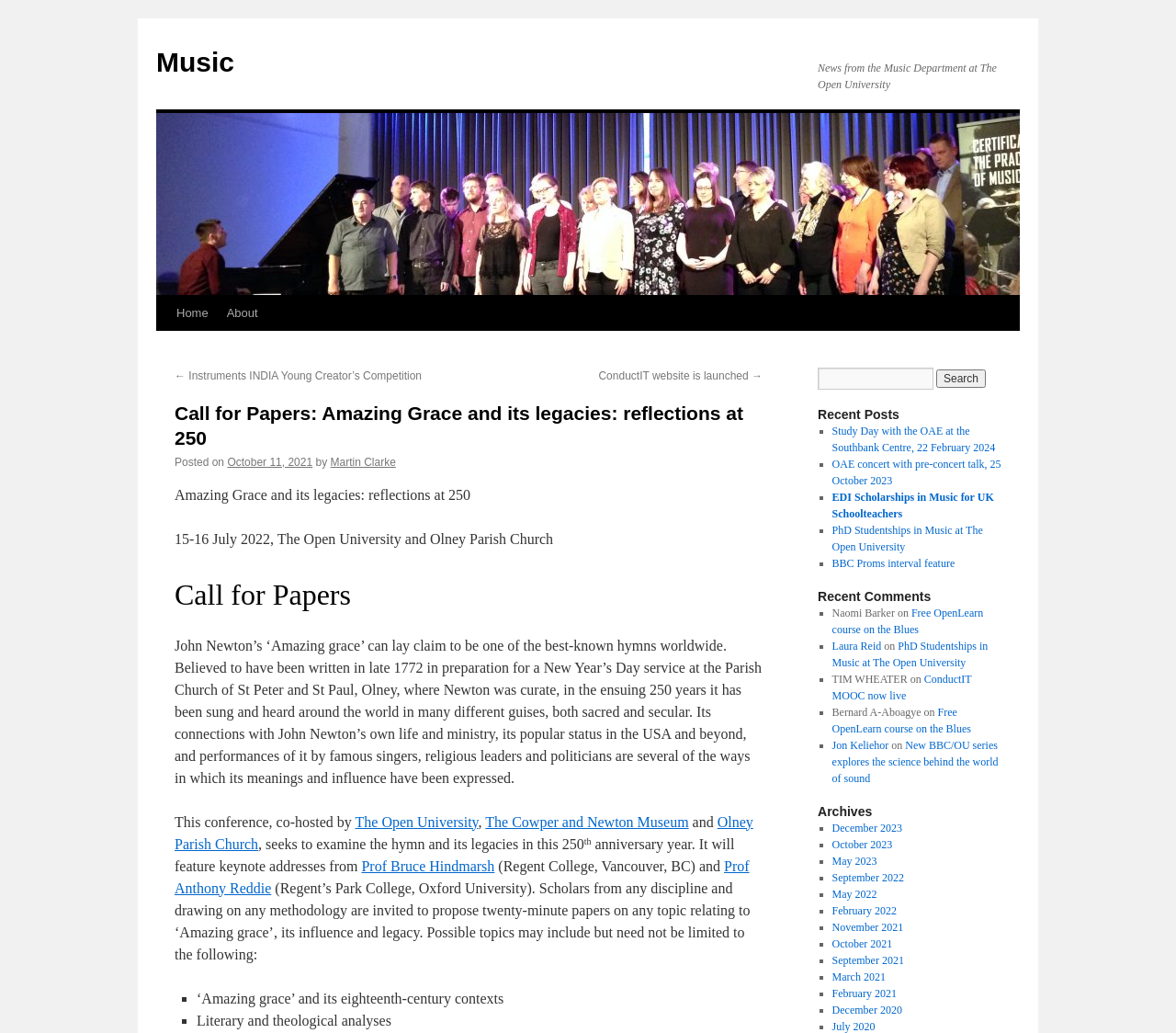Calculate the bounding box coordinates for the UI element based on the following description: "BBC Proms interval feature". Ensure the coordinates are four float numbers between 0 and 1, i.e., [left, top, right, bottom].

[0.707, 0.539, 0.812, 0.552]